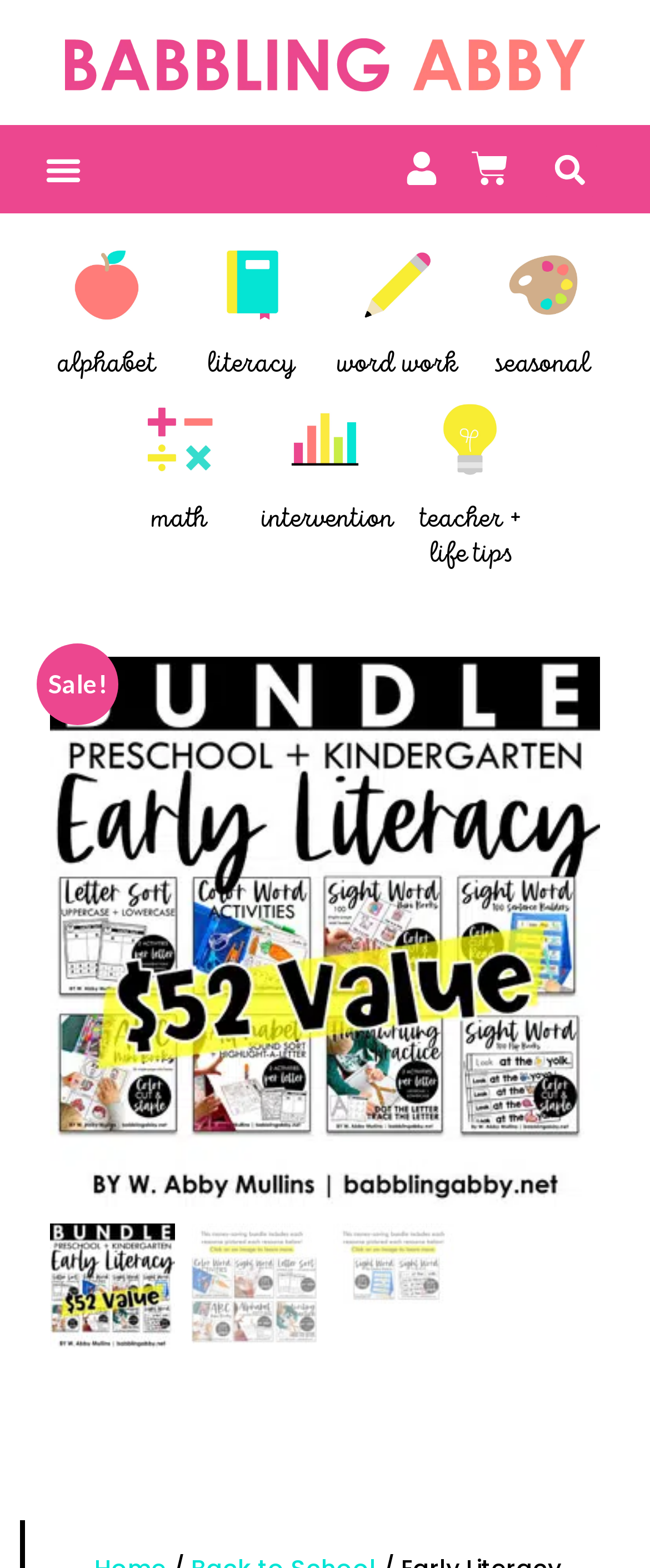Locate and generate the text content of the webpage's heading.

EARLY LITERACY BUNDLE FOR PRESCHOOL AND KINDERGARTEN DISTANCE LEARNING